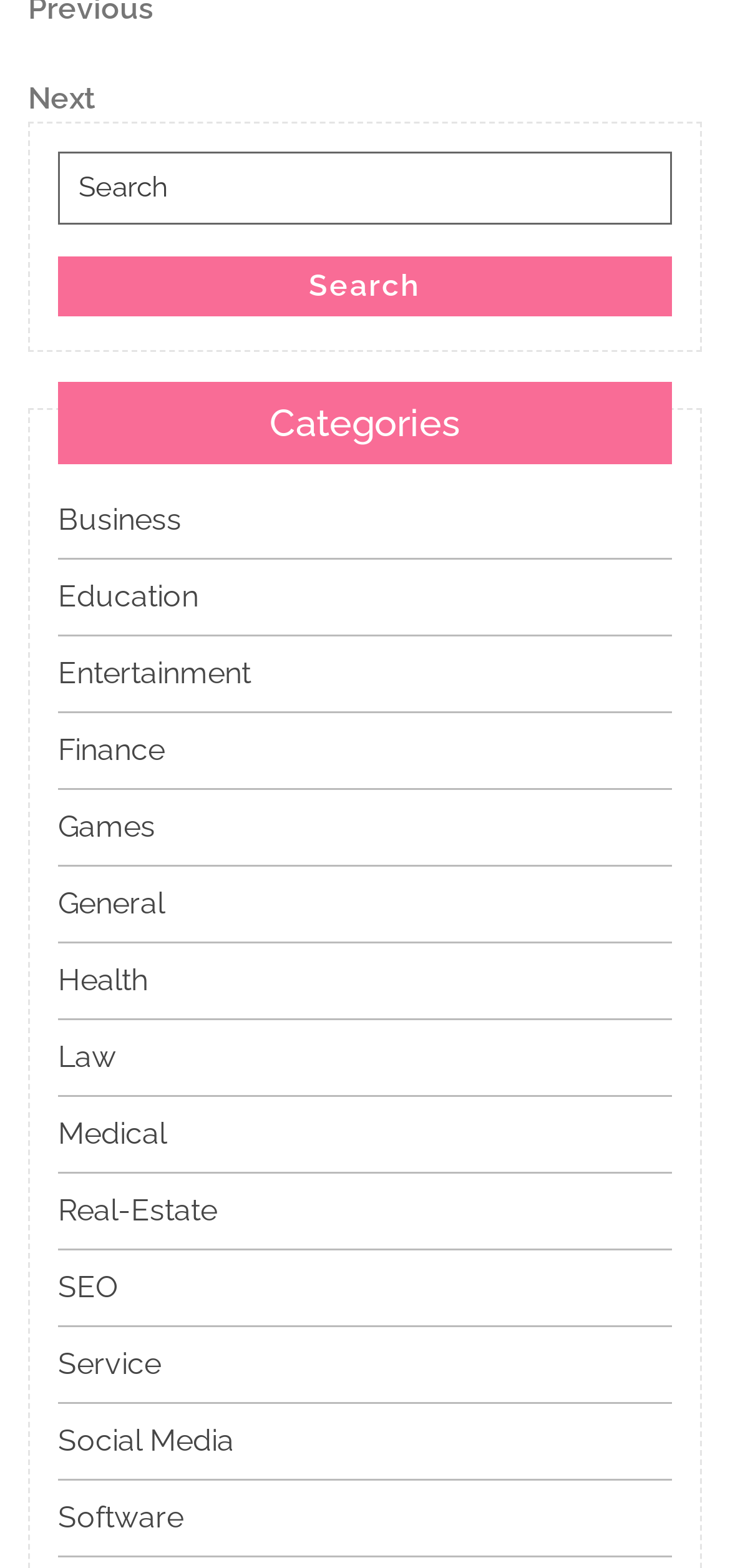Could you provide the bounding box coordinates for the portion of the screen to click to complete this instruction: "Click on the 'Next Post' link"?

[0.038, 0.049, 0.962, 0.078]